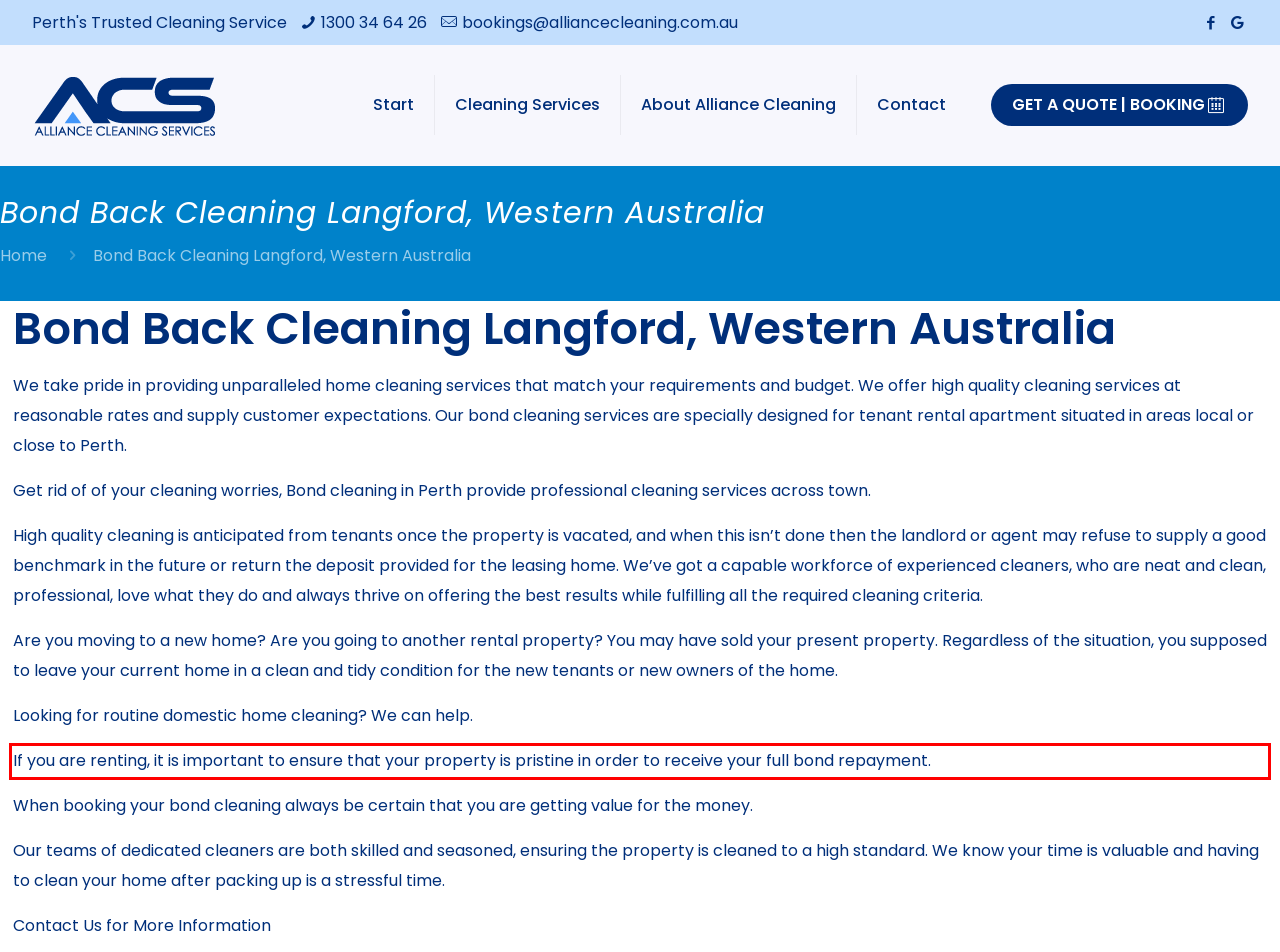Using the provided screenshot, read and generate the text content within the red-bordered area.

If you are renting, it is important to ensure that your property is pristine in order to receive your full bond repayment.